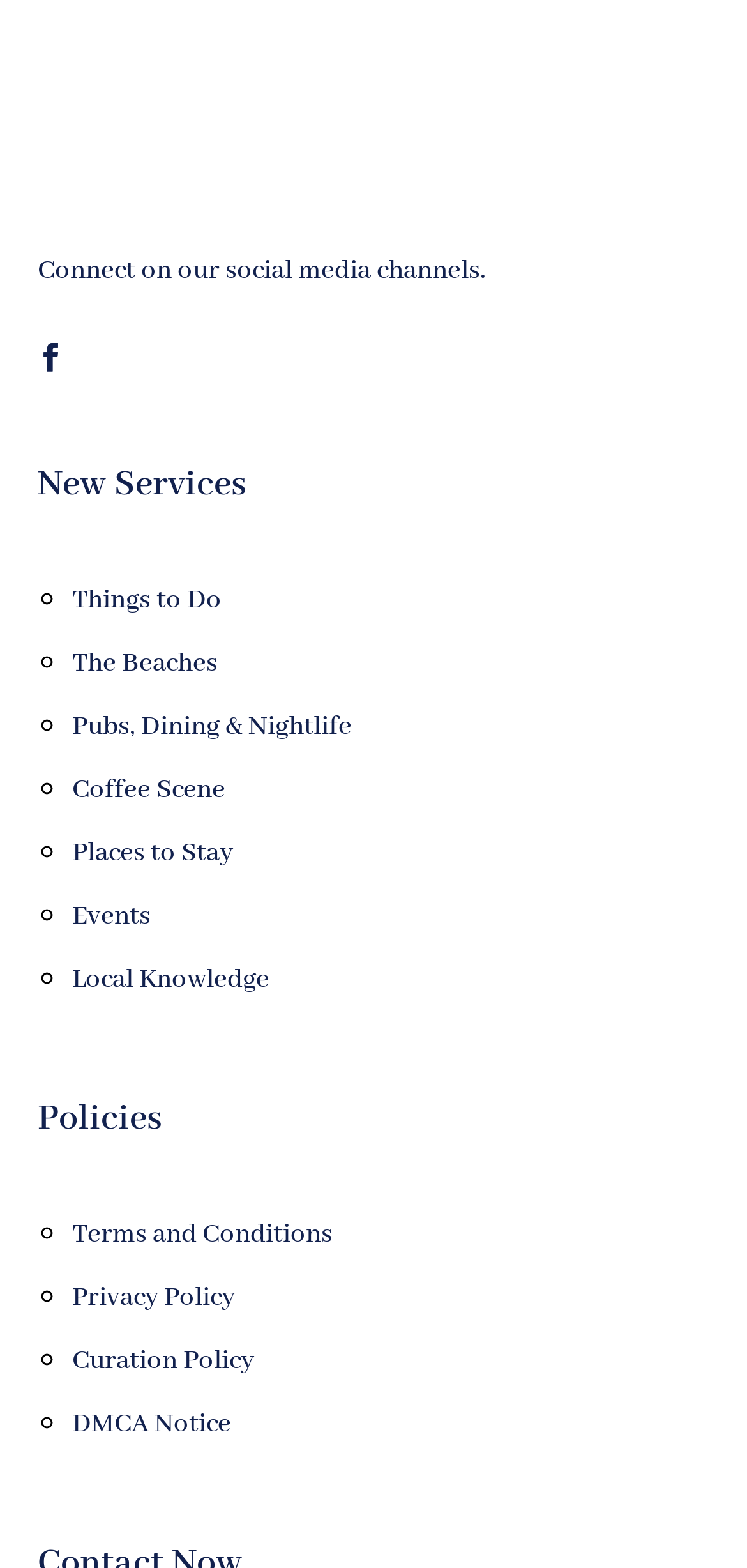For the given element description Pubs, Dining & Nightlife, determine the bounding box coordinates of the UI element. The coordinates should follow the format (top-left x, top-left y, bottom-right x, bottom-right y) and be within the range of 0 to 1.

[0.096, 0.452, 0.471, 0.474]